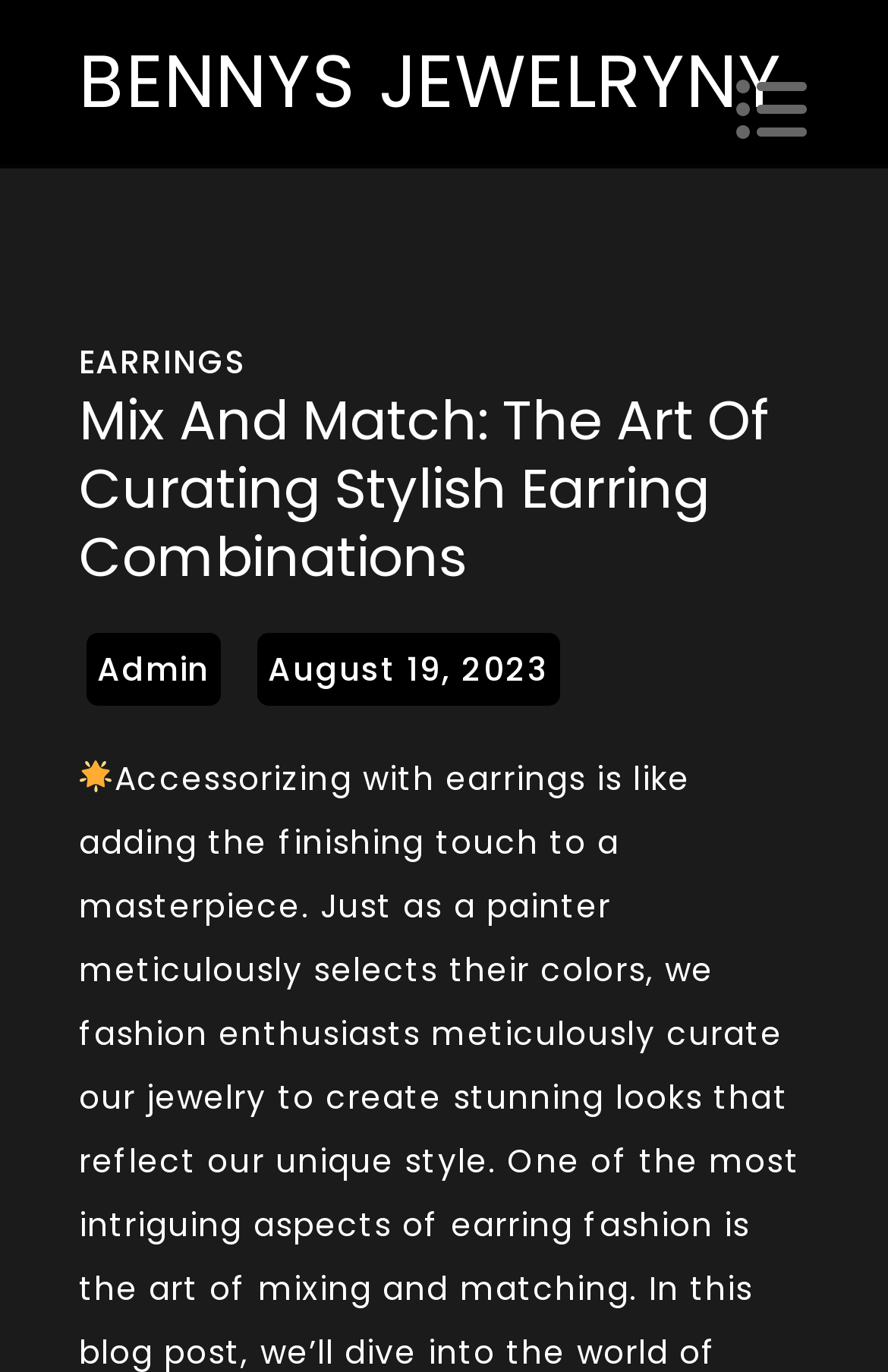What is the purpose of the button with a '' icon?
Look at the image and construct a detailed response to the question.

The button with a '' icon is likely a navigation button, possibly a menu or hamburger button, which is commonly used to toggle the visibility of a navigation menu or sidebar. Its position at the top-right corner of the page also suggests that it is related to navigation.